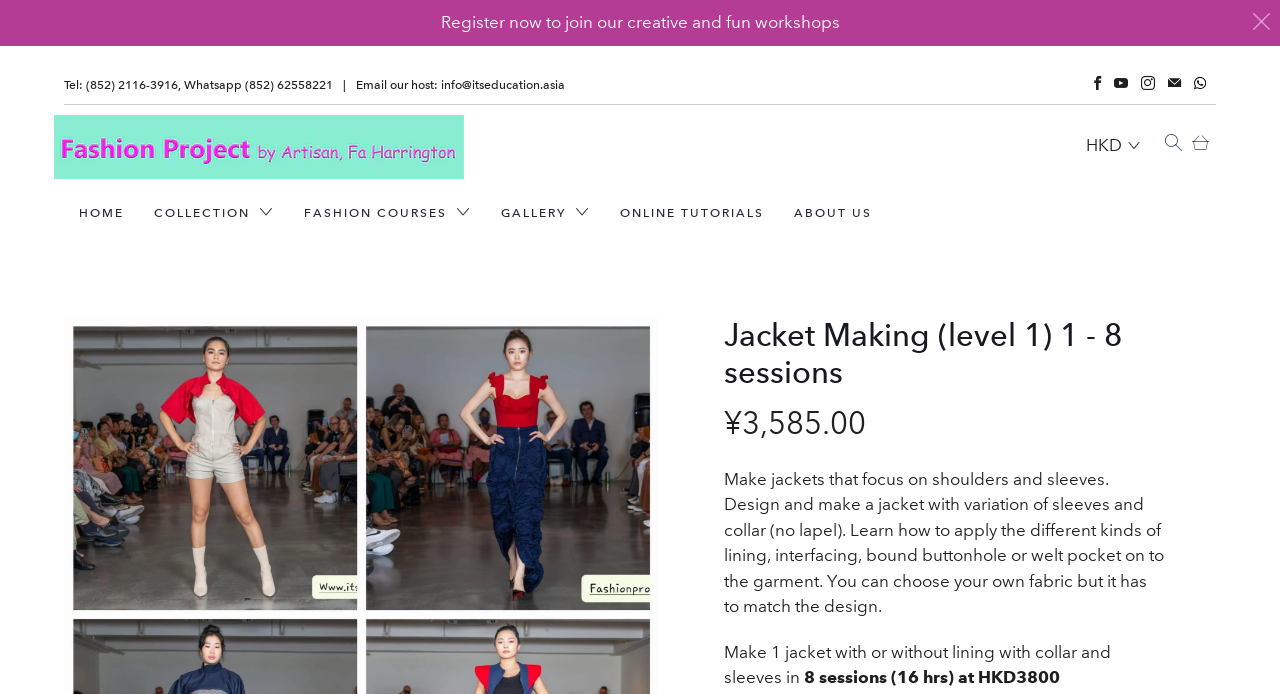Given the element description Fashion Show, specify the bounding box coordinates of the corresponding UI element in the format (top-left x, top-left y, bottom-right x, bottom-right y). All values must be between 0 and 1.

[0.384, 0.341, 0.578, 0.41]